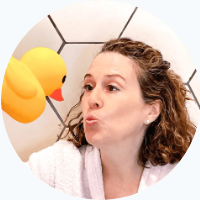What is the color of the rubber duck?
Kindly offer a detailed explanation using the data available in the image.

The caption describes the rubber duck as bright yellow, which suggests that the duck is a vibrant and cheerful color.